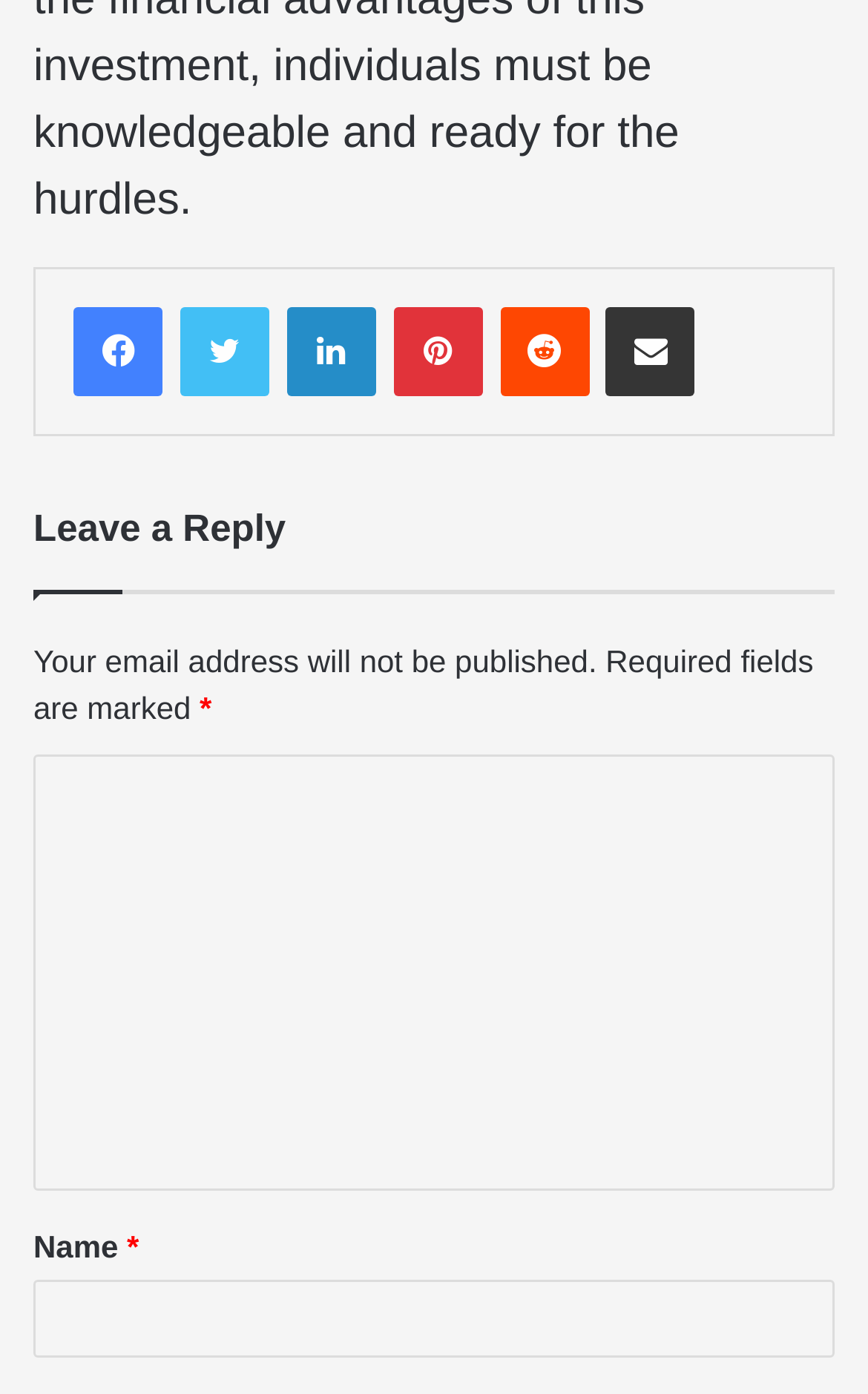Given the element description "parent_node: Name * name="author"" in the screenshot, predict the bounding box coordinates of that UI element.

[0.038, 0.918, 0.962, 0.974]